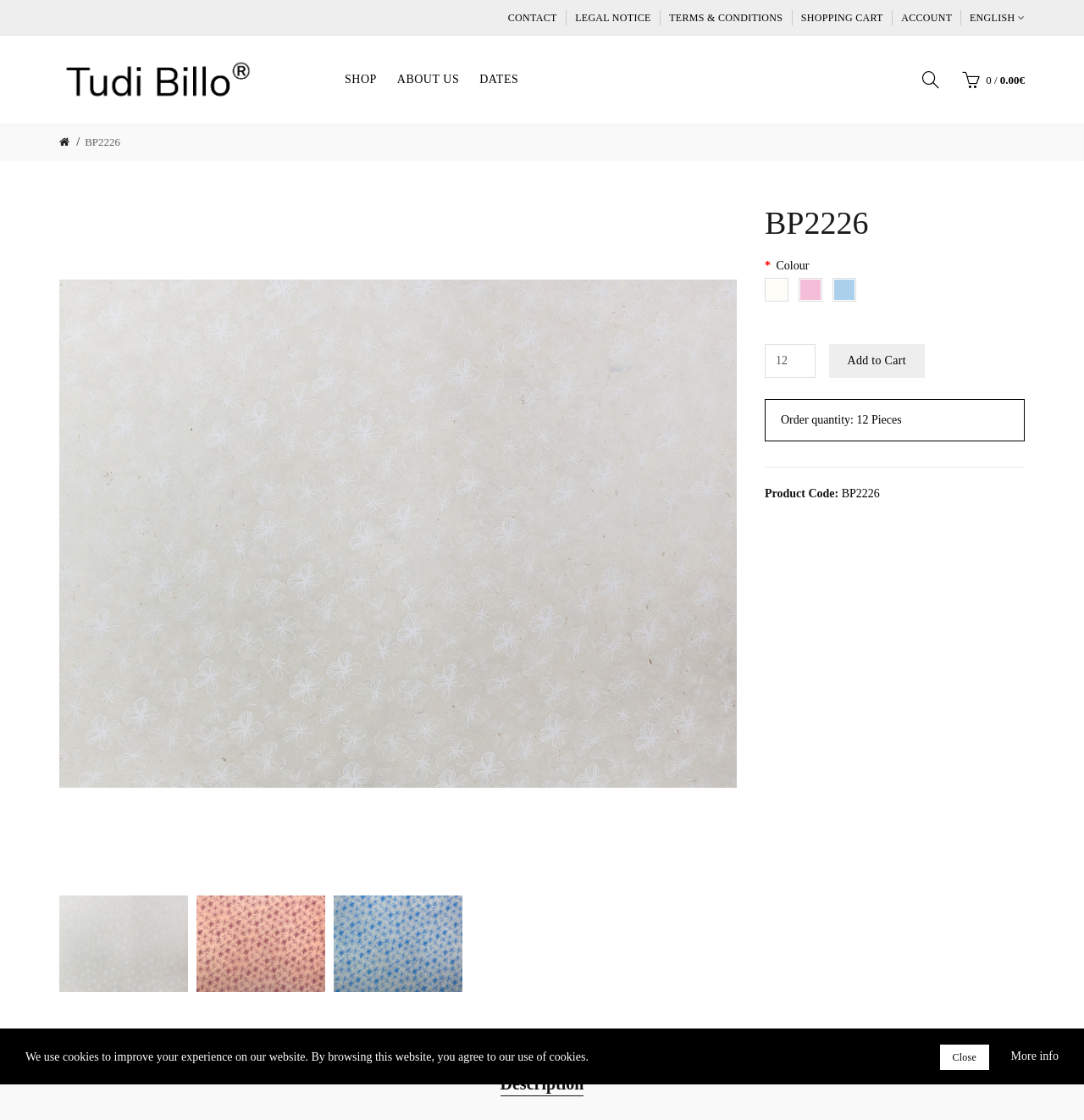Give a complete and precise description of the webpage's appearance.

This webpage appears to be an e-commerce website, specifically a product page. At the top, there is a navigation menu with links to "CONTACT", "LEGAL NOTICE", "TERMS & CONDITIONS", "SHOPPING CART", and "ACCOUNT". To the right of these links, there is a language selection option with the text "ENGLISH".

Below the navigation menu, there is a logo or brand name "Tudi Billo®" with an accompanying image. Next to the logo, there are links to "SHOP", "ABOUT US", and "DATES". On the right side of the page, there is a shopping cart icon and a link to view the cart with a price of "0.00€".

In the main content area, there is a product description section with a heading "BP2226". Below the heading, there is a table with product details, including a "Colour" option with three images of different colors. There is also a spin button to select the order quantity, a button to "Add to Cart", and a text indicating the order quantity is 12 pieces. Additionally, there is a product code displayed.

On the right side of the page, there is a link to view the product "Description". At the bottom of the page, there is a cookie policy notification with a message and links to "Close" and "More info".